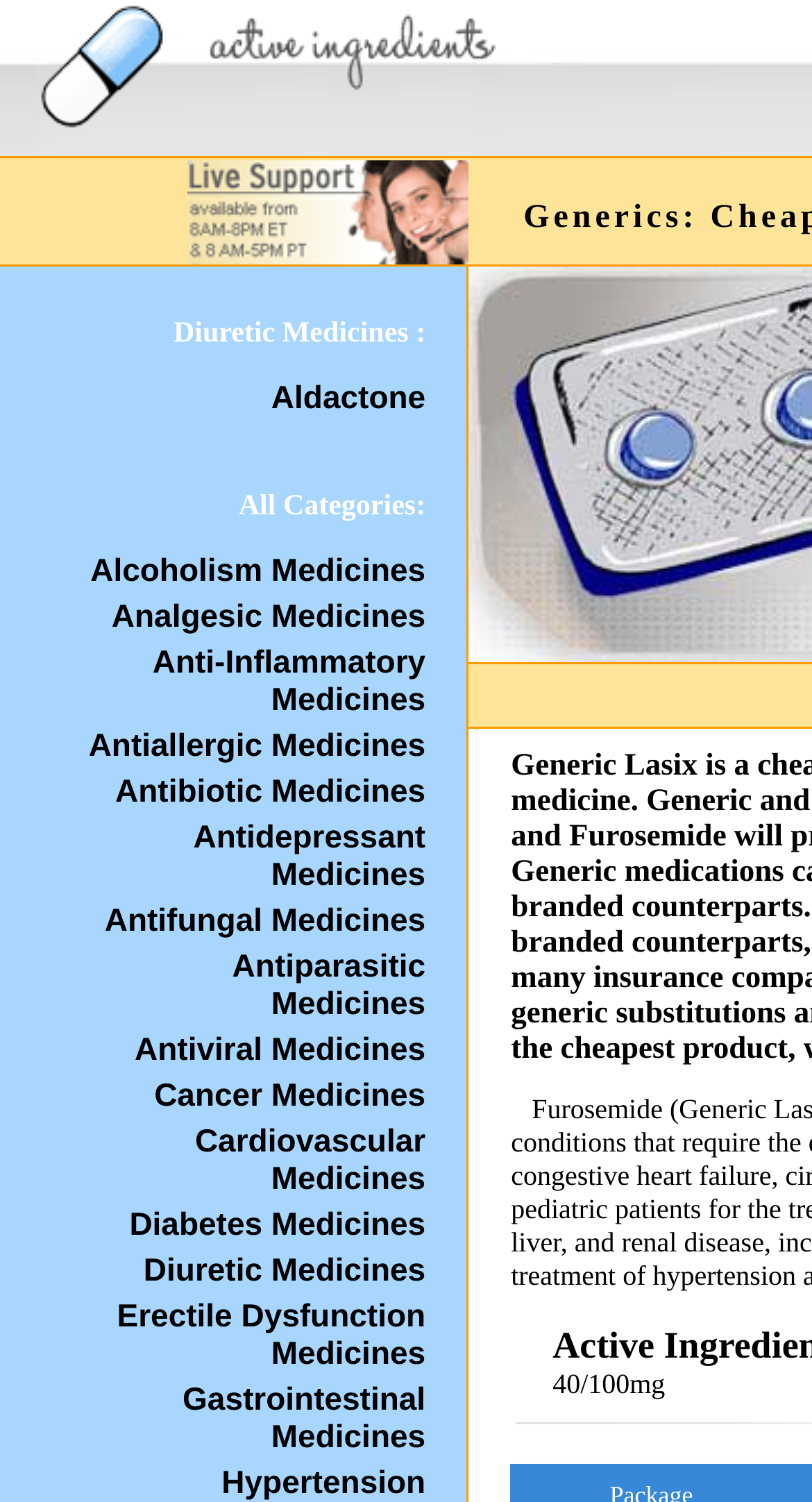Identify the bounding box coordinates for the UI element described as: "Erectile Dysfunction Medicines". The coordinates should be provided as four floats between 0 and 1: [left, top, right, bottom].

[0.307, 0.787, 0.92, 0.812]